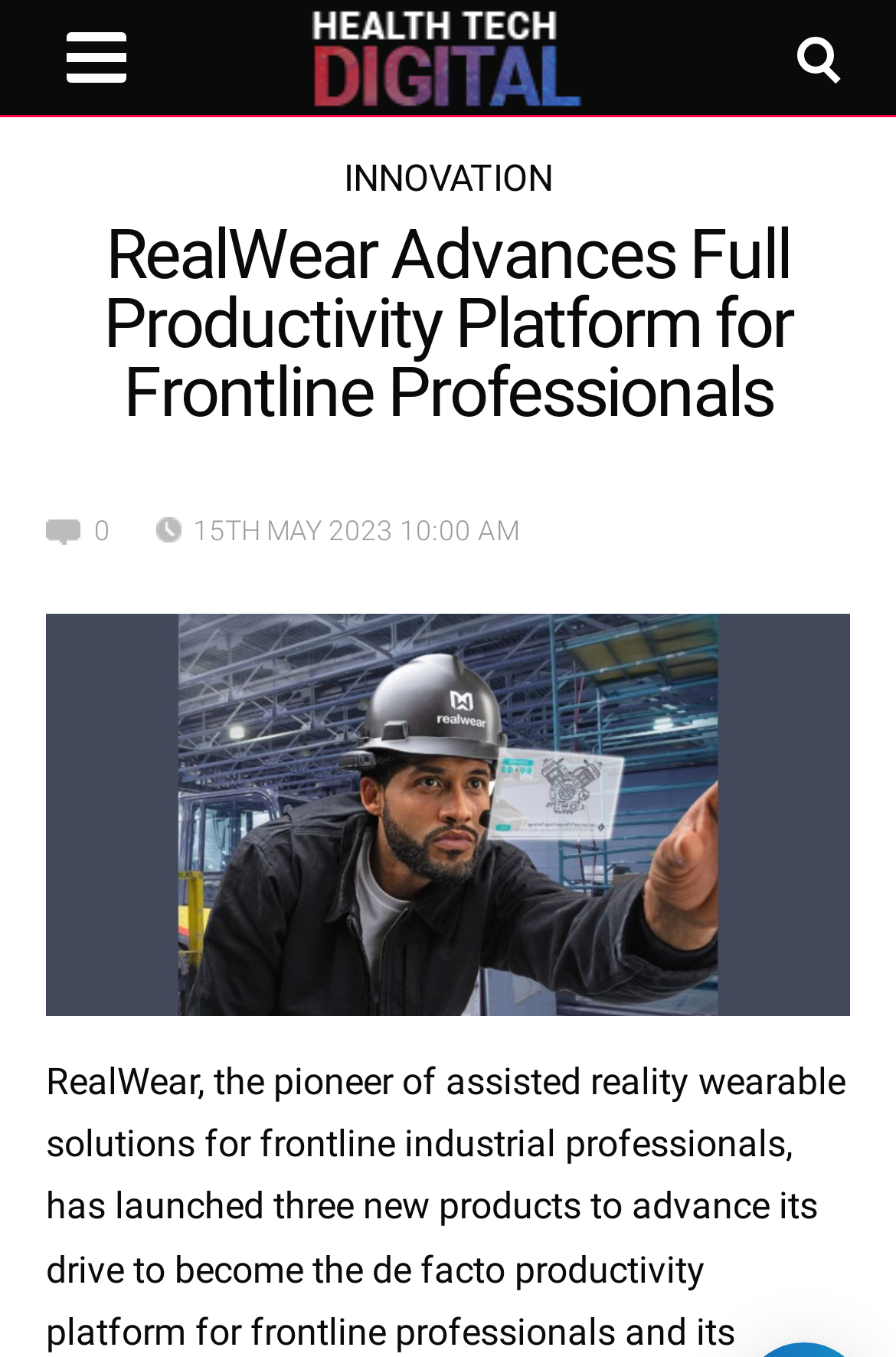Locate the UI element described as follows: "Rhythm with Tabla & Tanpura". Return the bounding box coordinates as four float numbers between 0 and 1 in the order [left, top, right, bottom].

None